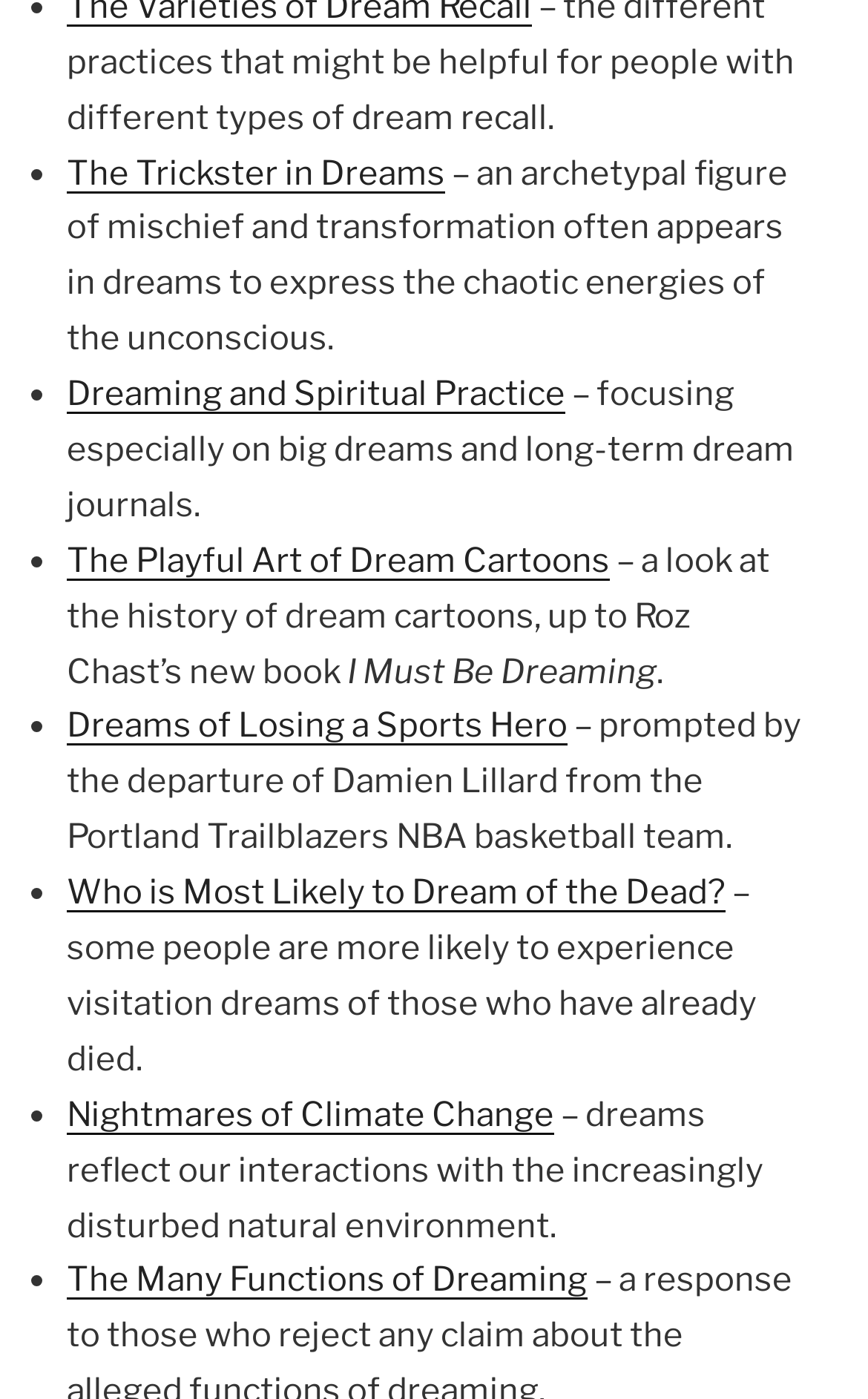How many list items are on this webpage?
Using the screenshot, give a one-word or short phrase answer.

7